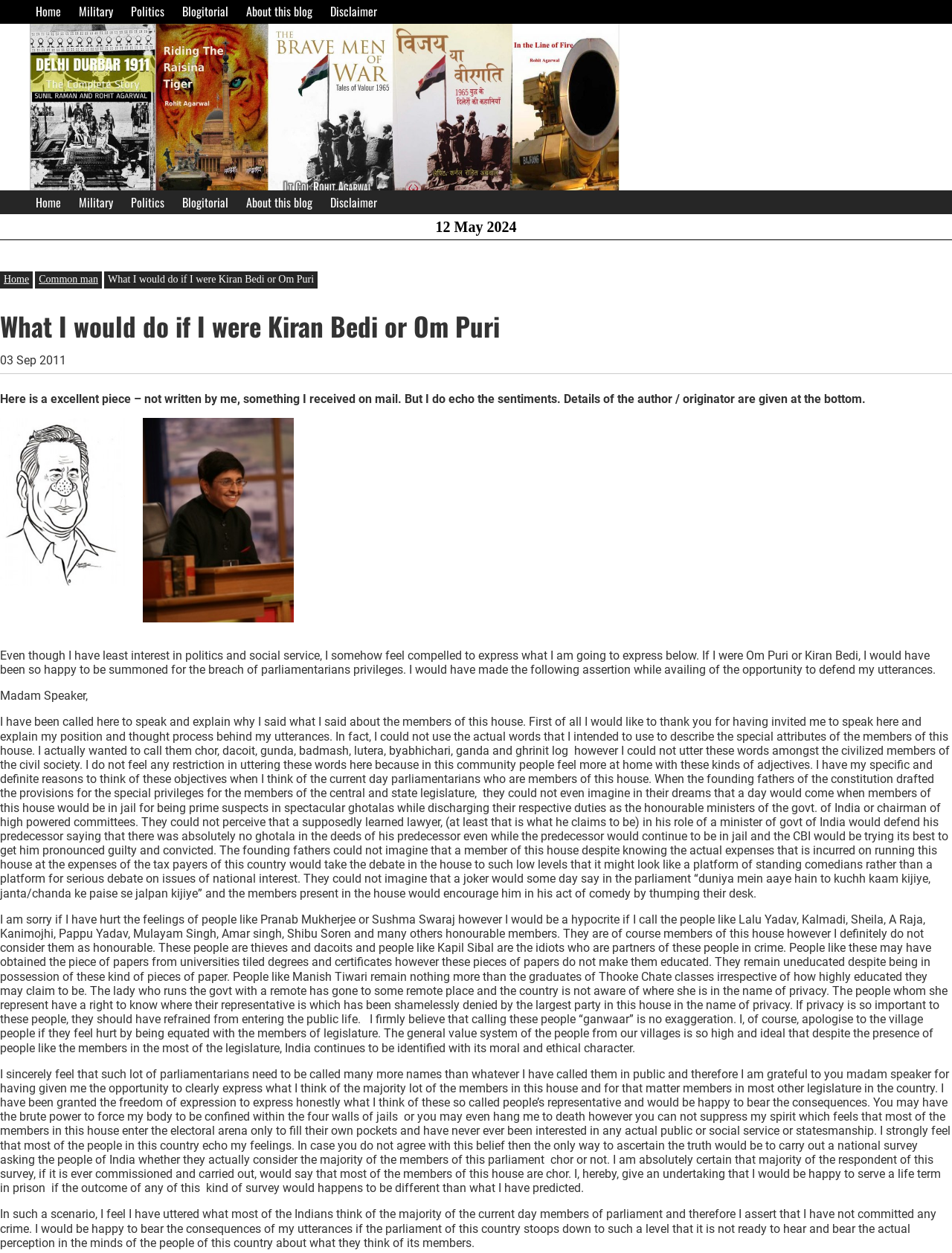Identify and generate the primary title of the webpage.

What I would do if I were Kiran Bedi or Om Puri